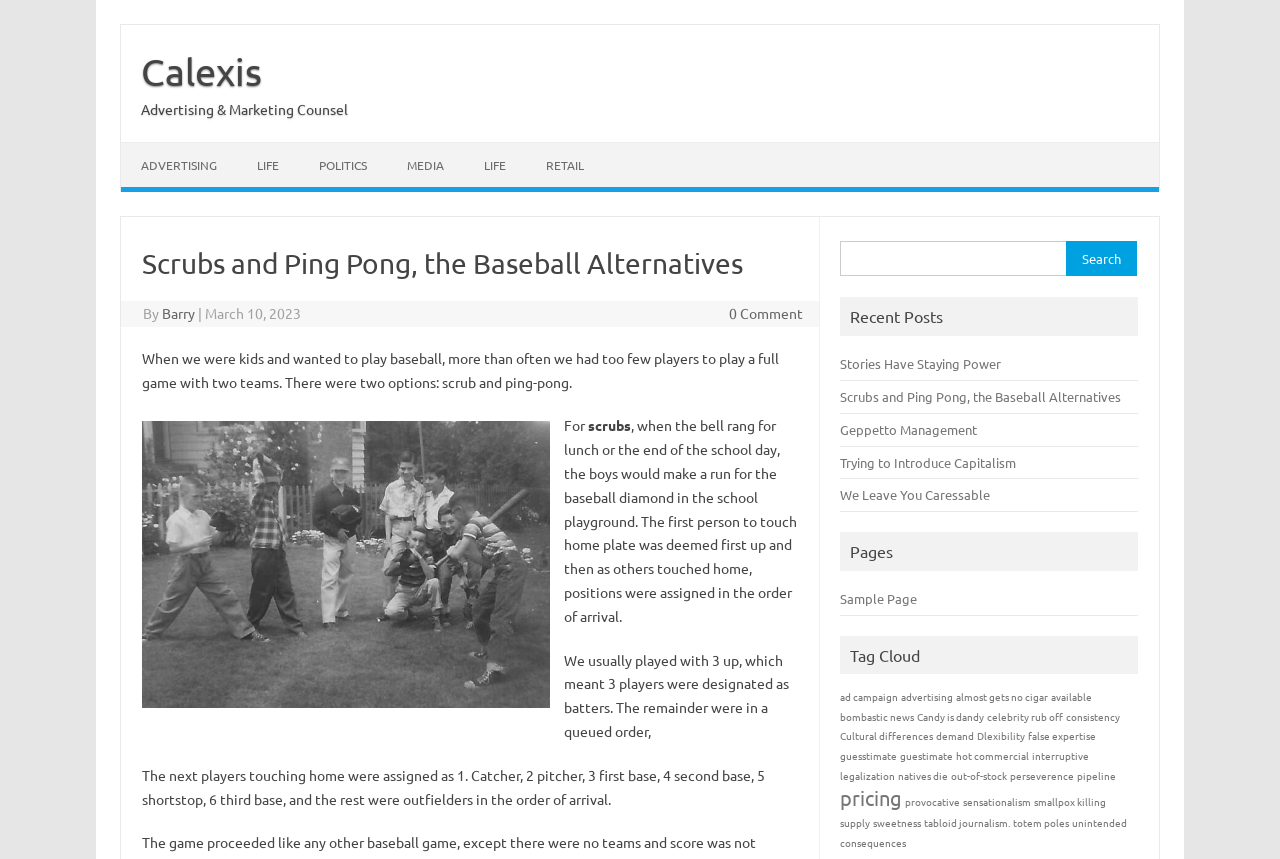Determine the coordinates of the bounding box that should be clicked to complete the instruction: "Read the article 'Stories Have Staying Power'". The coordinates should be represented by four float numbers between 0 and 1: [left, top, right, bottom].

[0.657, 0.413, 0.782, 0.433]